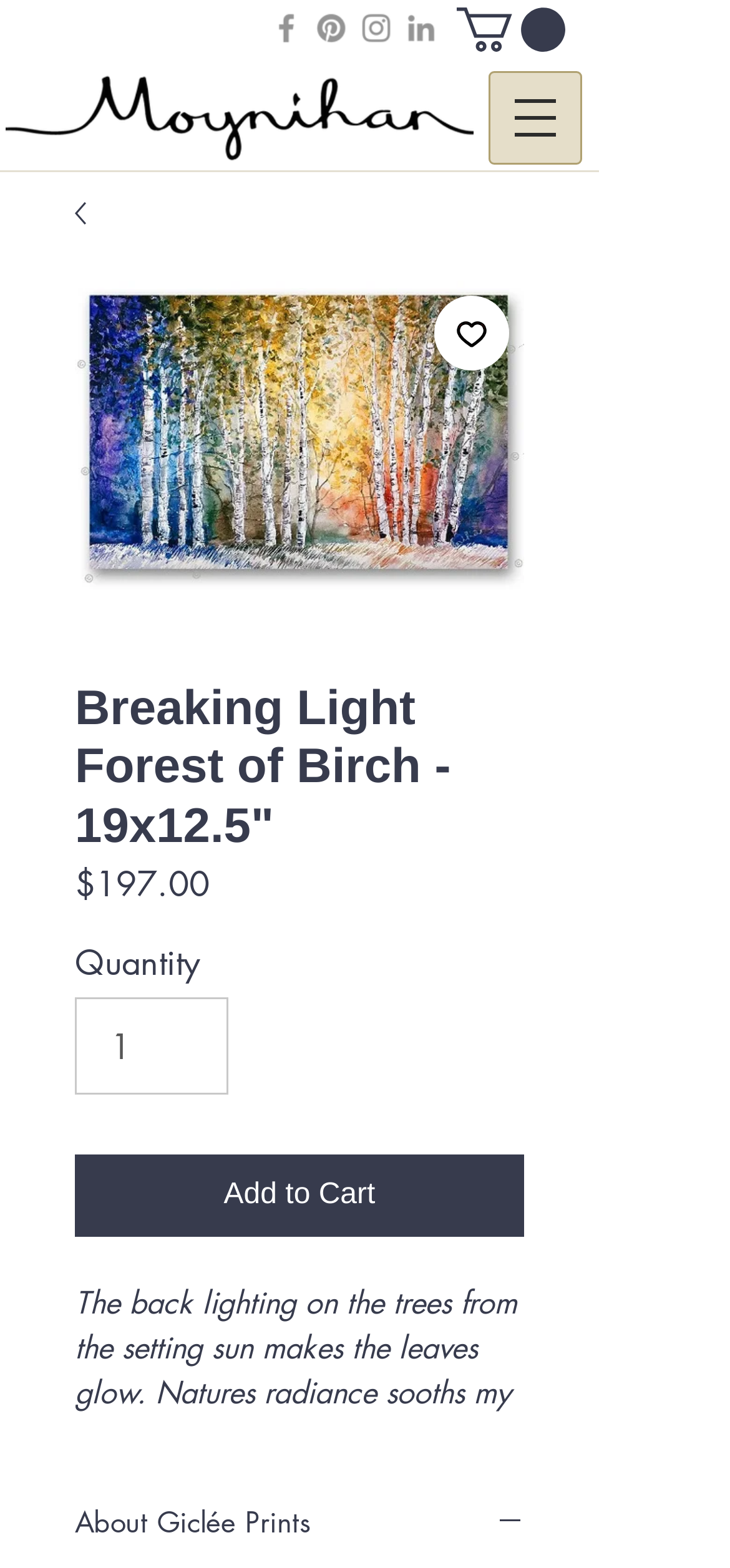Please locate the bounding box coordinates of the element's region that needs to be clicked to follow the instruction: "Add to Wishlist". The bounding box coordinates should be provided as four float numbers between 0 and 1, i.e., [left, top, right, bottom].

[0.595, 0.188, 0.697, 0.236]